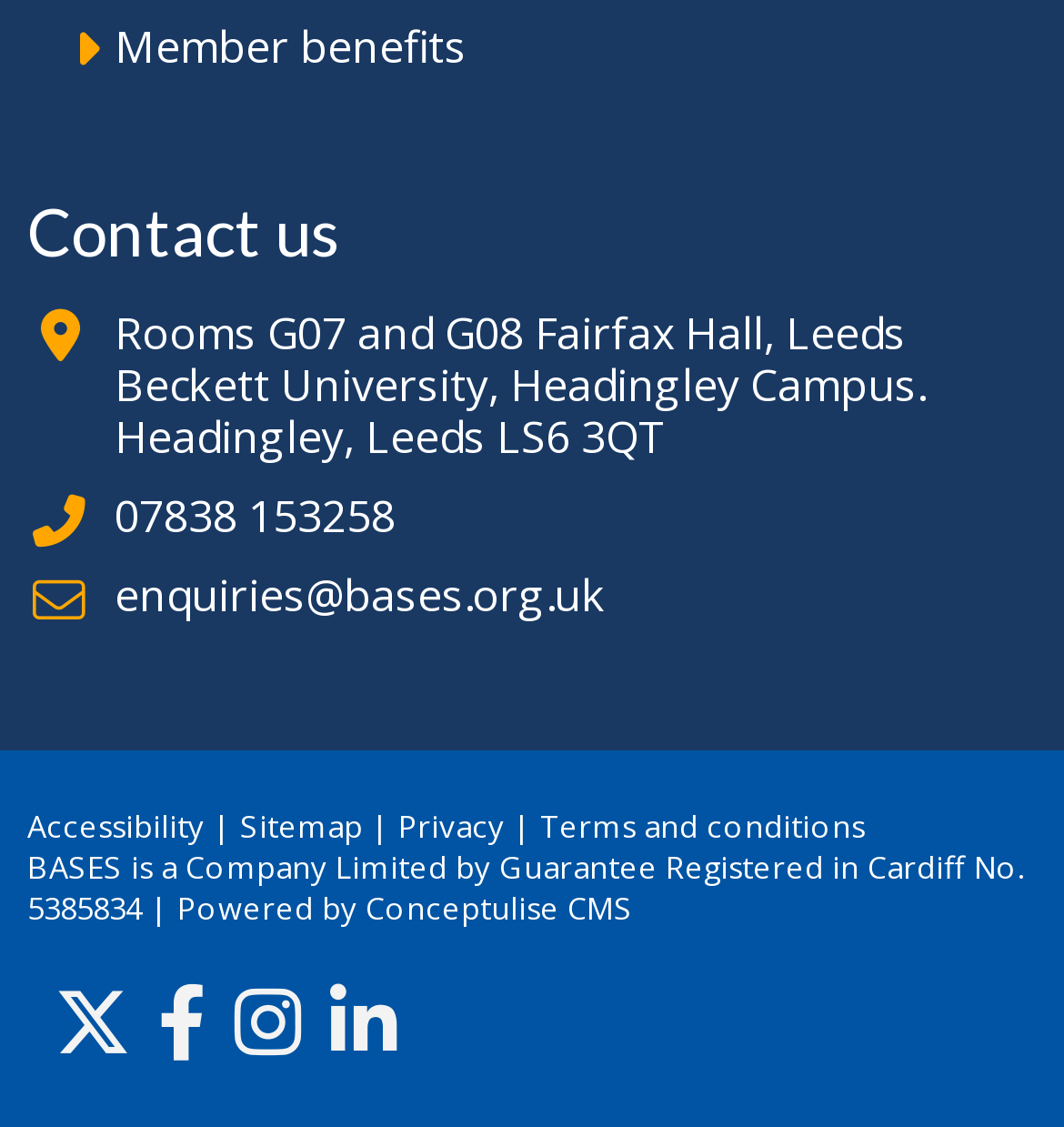Please give a short response to the question using one word or a phrase:
What is the phone number to contact?

07838 153258